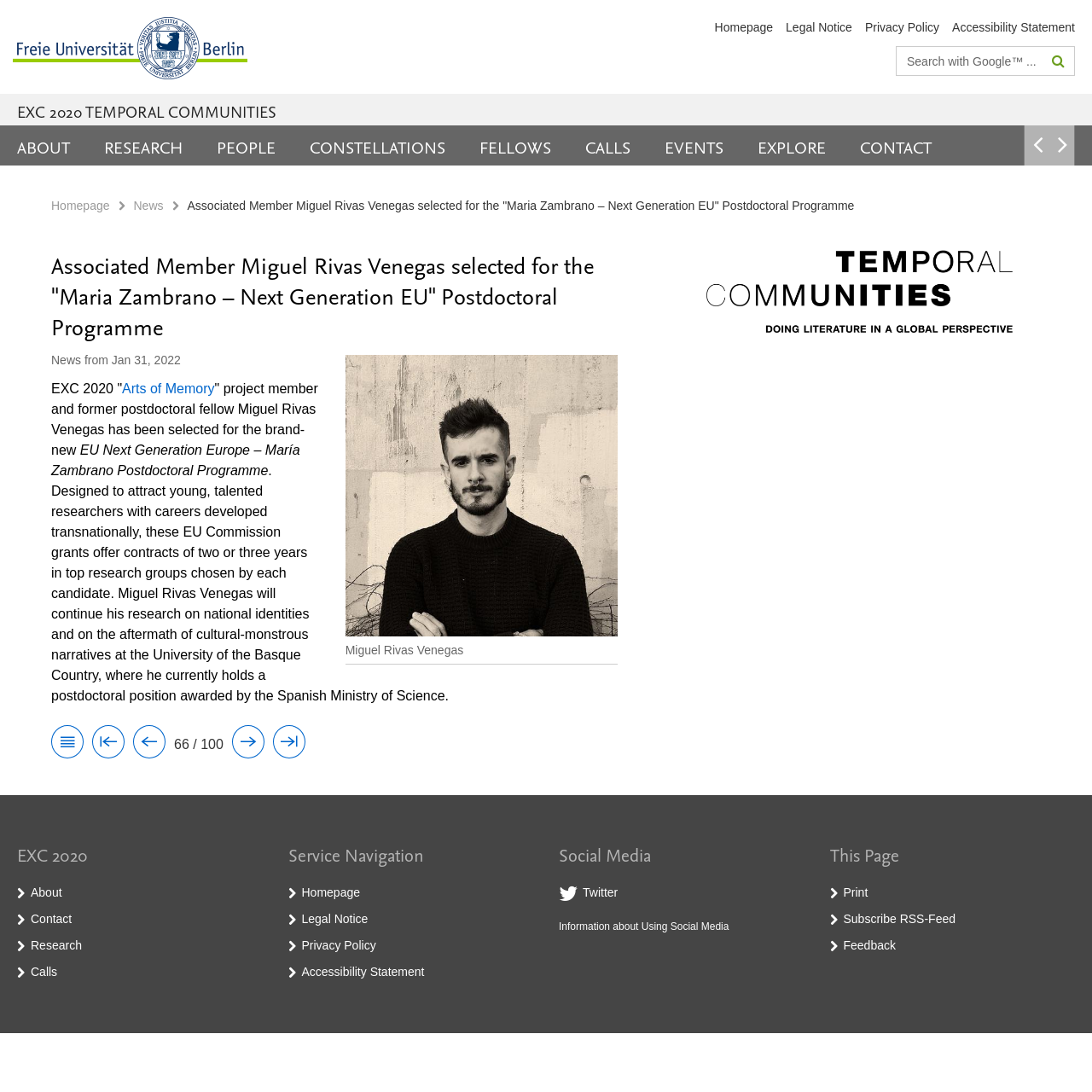How many years are the EU Commission grants contracts?
Carefully analyze the image and provide a thorough answer to the question.

The answer can be found in the main content of the webpage, where it is mentioned that the EU Commission grants offer contracts of two or three years in top research groups chosen by each candidate.